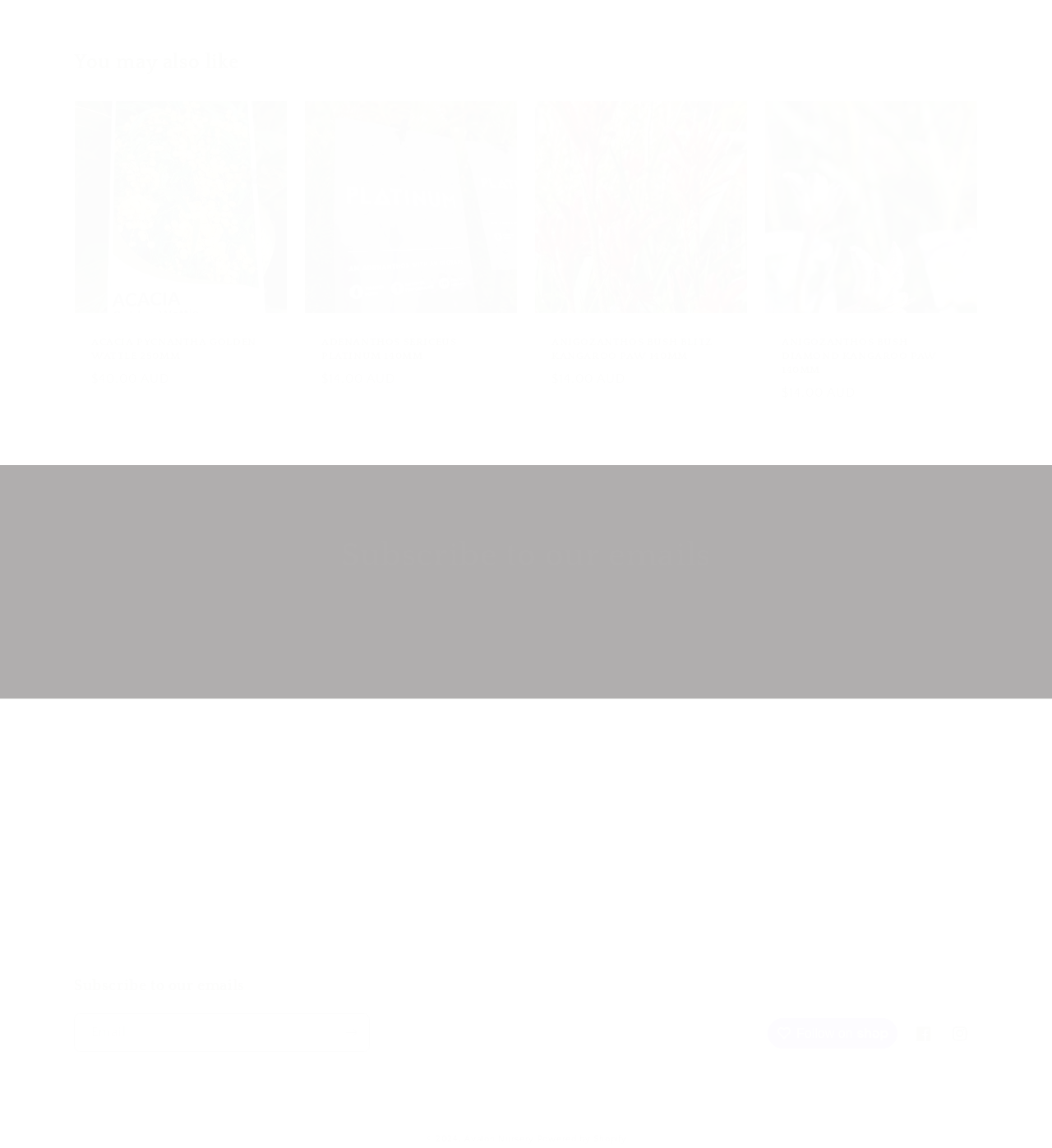Pinpoint the bounding box coordinates of the clickable element needed to complete the instruction: "Click the 'Contact Us' link". The coordinates should be provided as four float numbers between 0 and 1: [left, top, right, bottom].

[0.07, 0.718, 0.127, 0.743]